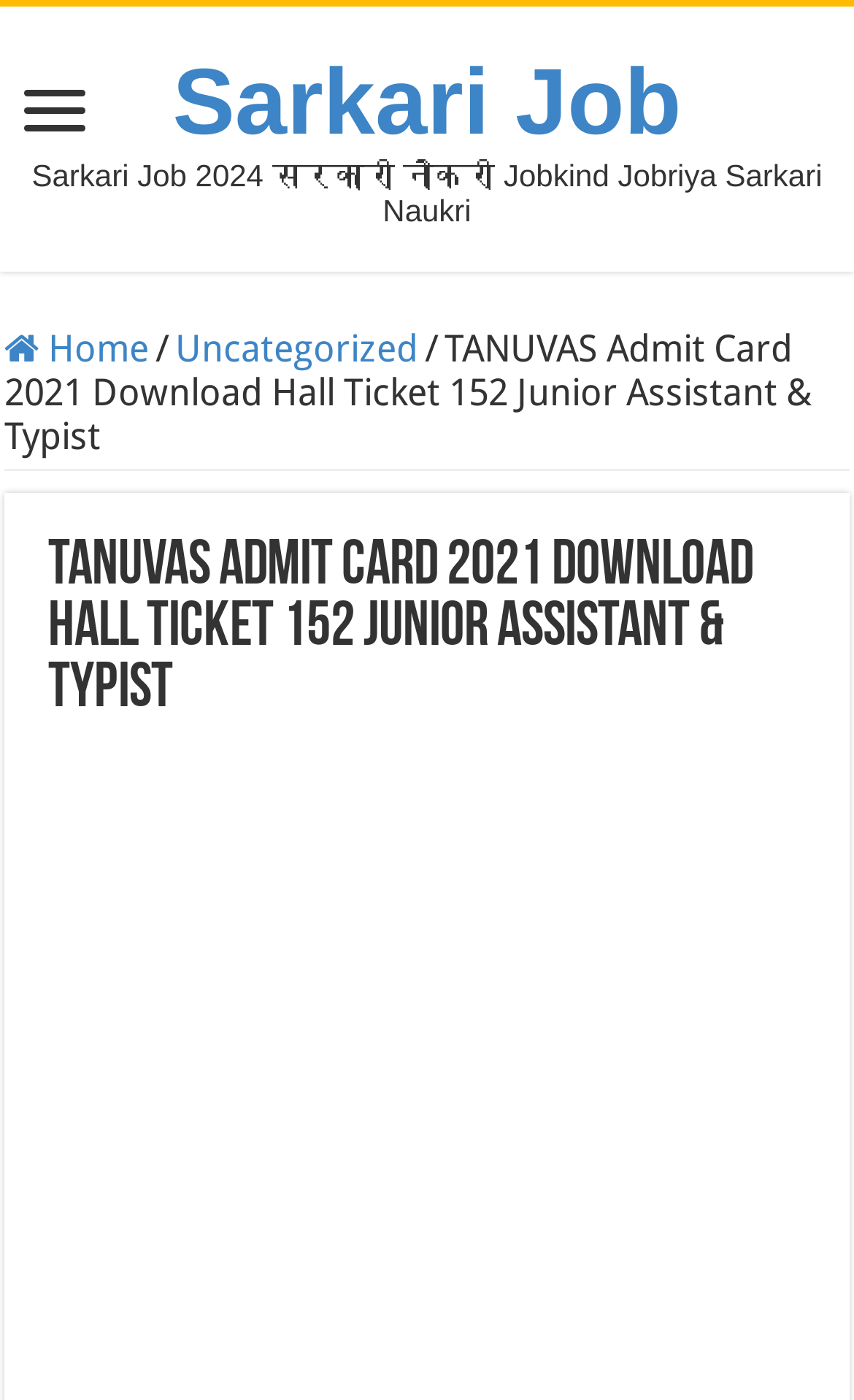Identify the bounding box coordinates for the UI element described as follows: Uncategorized. Use the format (top-left x, top-left y, bottom-right x, bottom-right y) and ensure all values are floating point numbers between 0 and 1.

[0.205, 0.233, 0.49, 0.264]